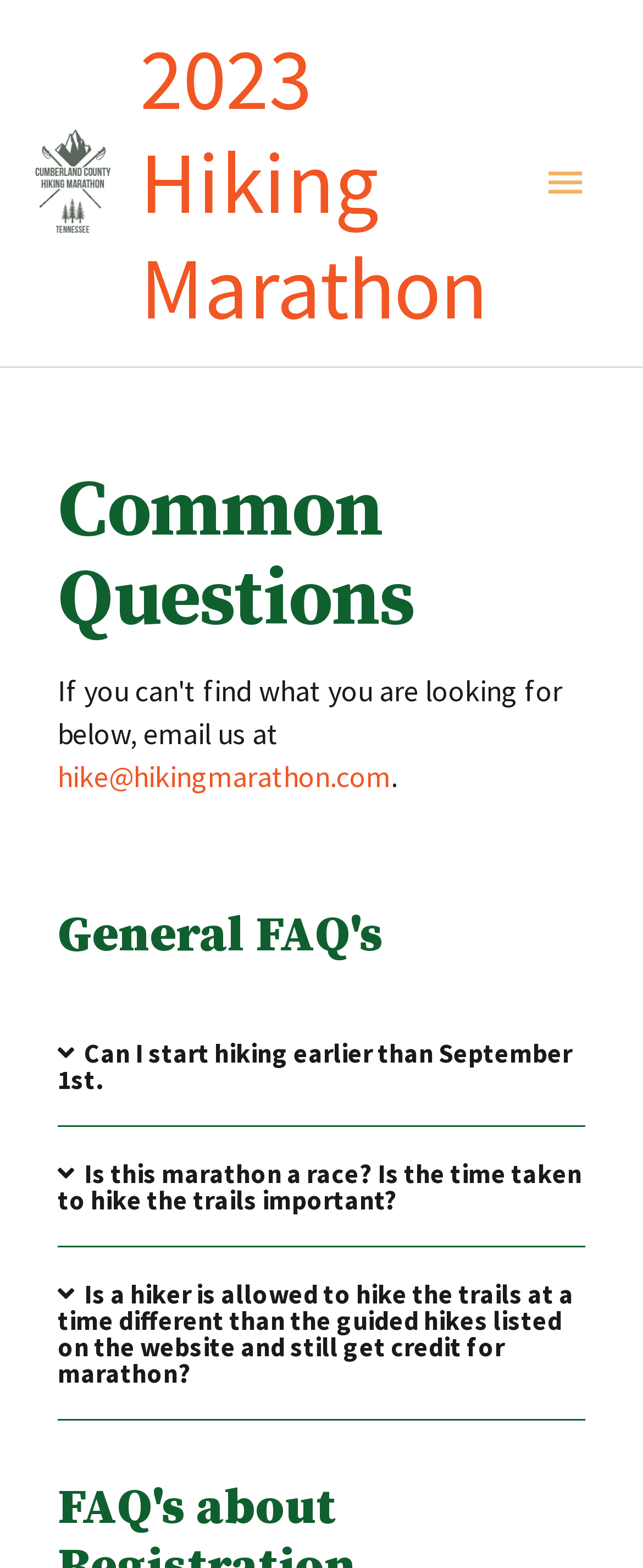Please give the bounding box coordinates of the area that should be clicked to fulfill the following instruction: "View the answer to 'Can I start hiking earlier than September 1st.'". The coordinates should be in the format of four float numbers from 0 to 1, i.e., [left, top, right, bottom].

[0.09, 0.653, 0.91, 0.719]